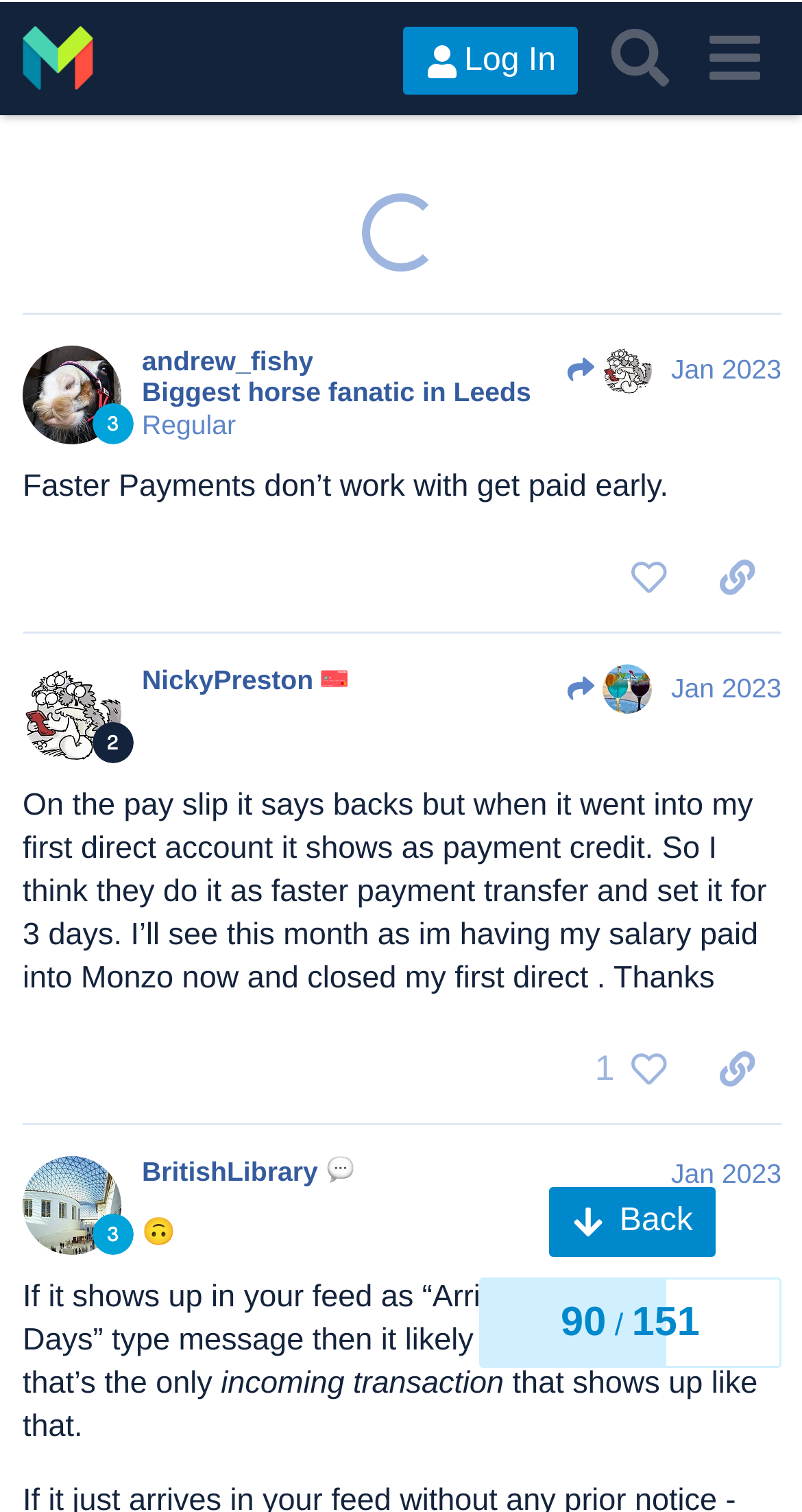Kindly provide the bounding box coordinates of the section you need to click on to fulfill the given instruction: "Click the 'Get Paid Early - “When Will I Get Paid” Calculator' link".

[0.137, 0.011, 0.917, 0.035]